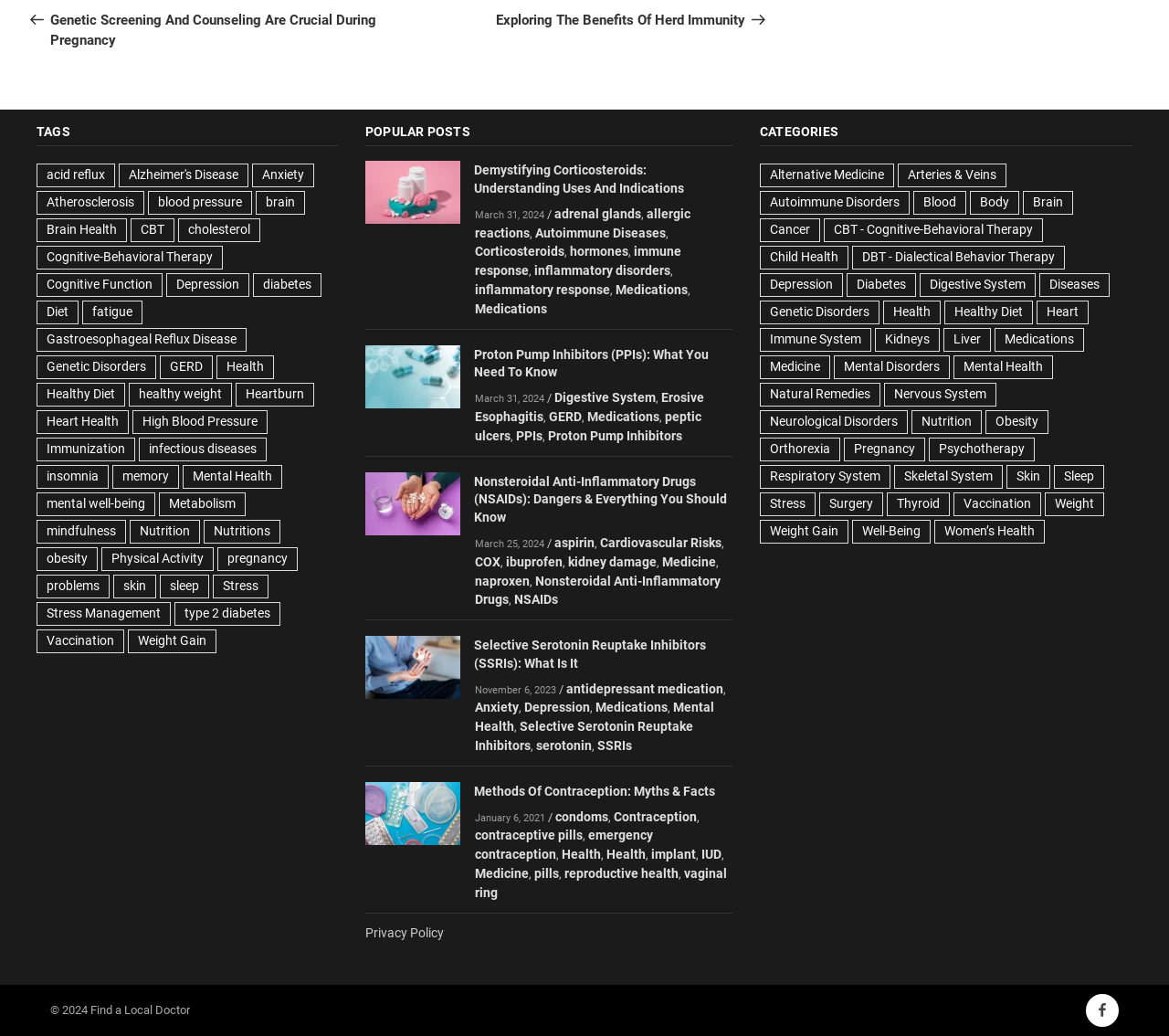What is the category of the first link under 'TAGS'?
Please provide a single word or phrase based on the screenshot.

acid reflux